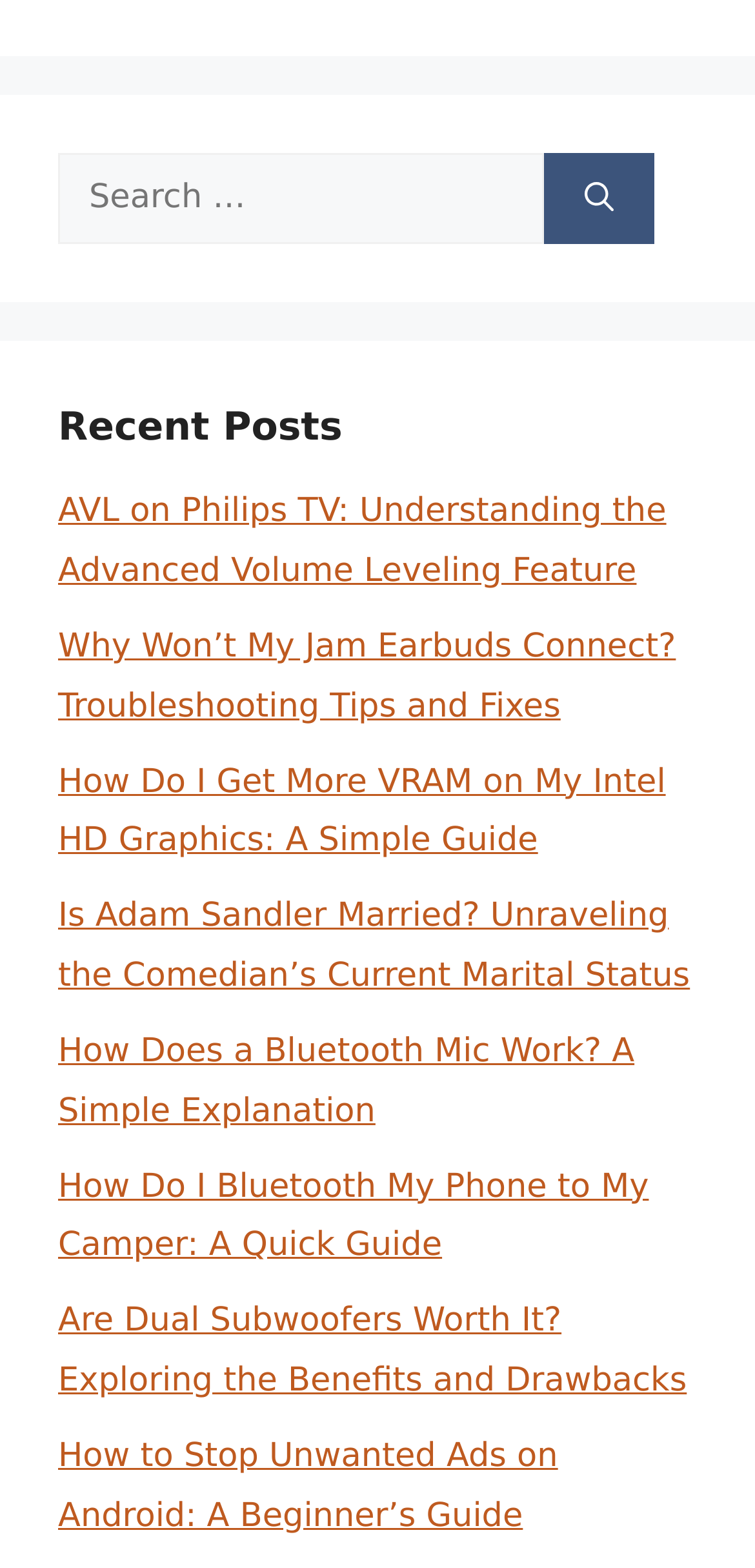Please provide a one-word or short phrase answer to the question:
What is the first search result?

AVL on Philips TV